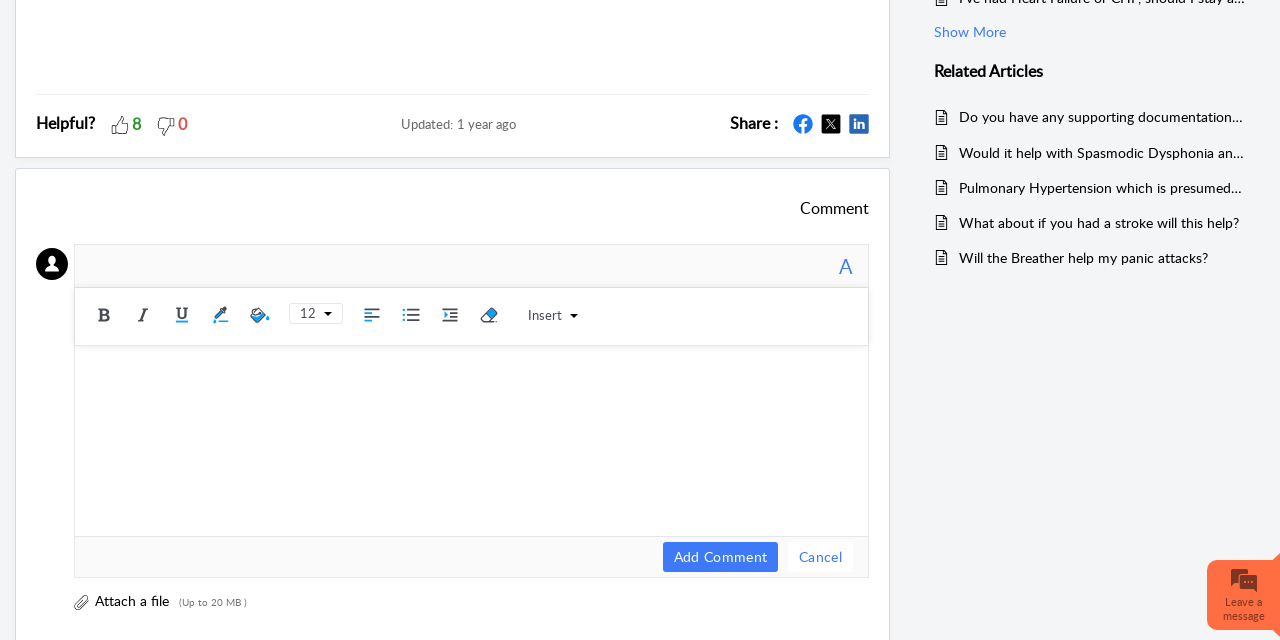Extract the bounding box for the UI element that matches this description: "Comment".

[0.028, 0.307, 0.679, 0.347]